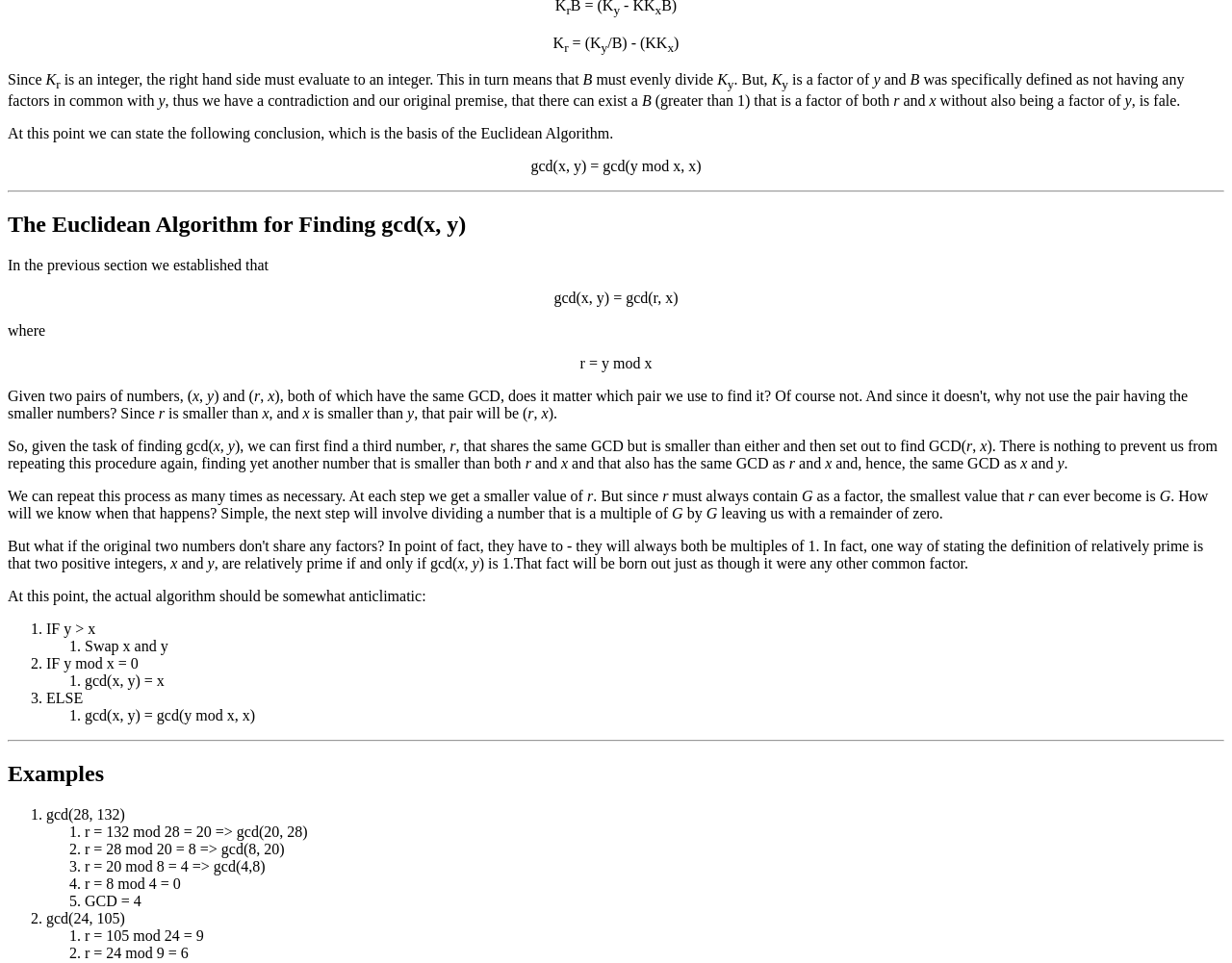Determine the bounding box coordinates in the format (top-left x, top-left y, bottom-right x, bottom-right y). Ensure all values are floating point numbers between 0 and 1. Identify the bounding box of the UI element described by: Examples

[0.006, 0.79, 0.084, 0.816]